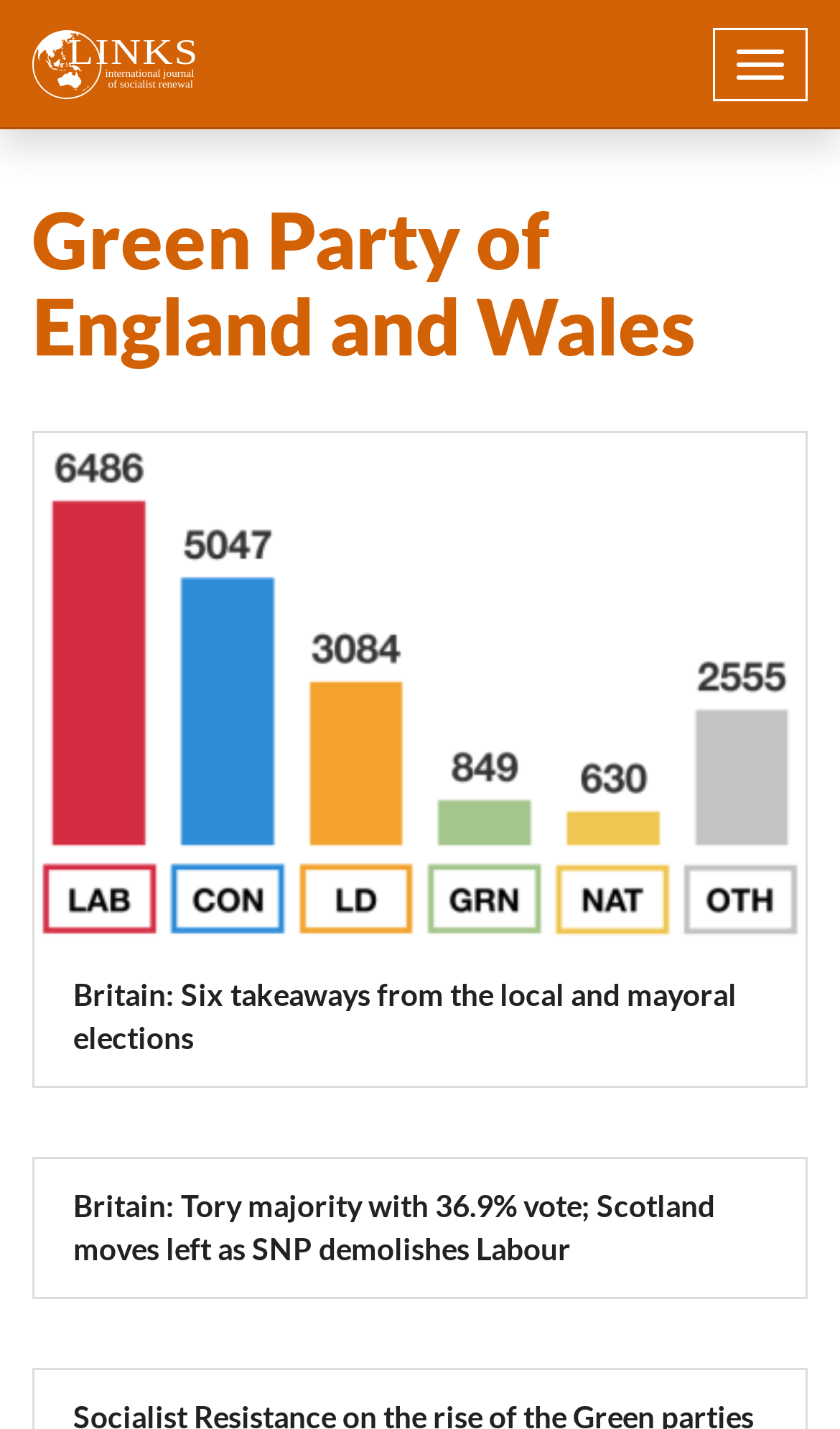Locate the bounding box coordinates for the element described below: "title="Home"". The coordinates must be four float values between 0 and 1, formatted as [left, top, right, bottom].

[0.0, 0.02, 0.271, 0.069]